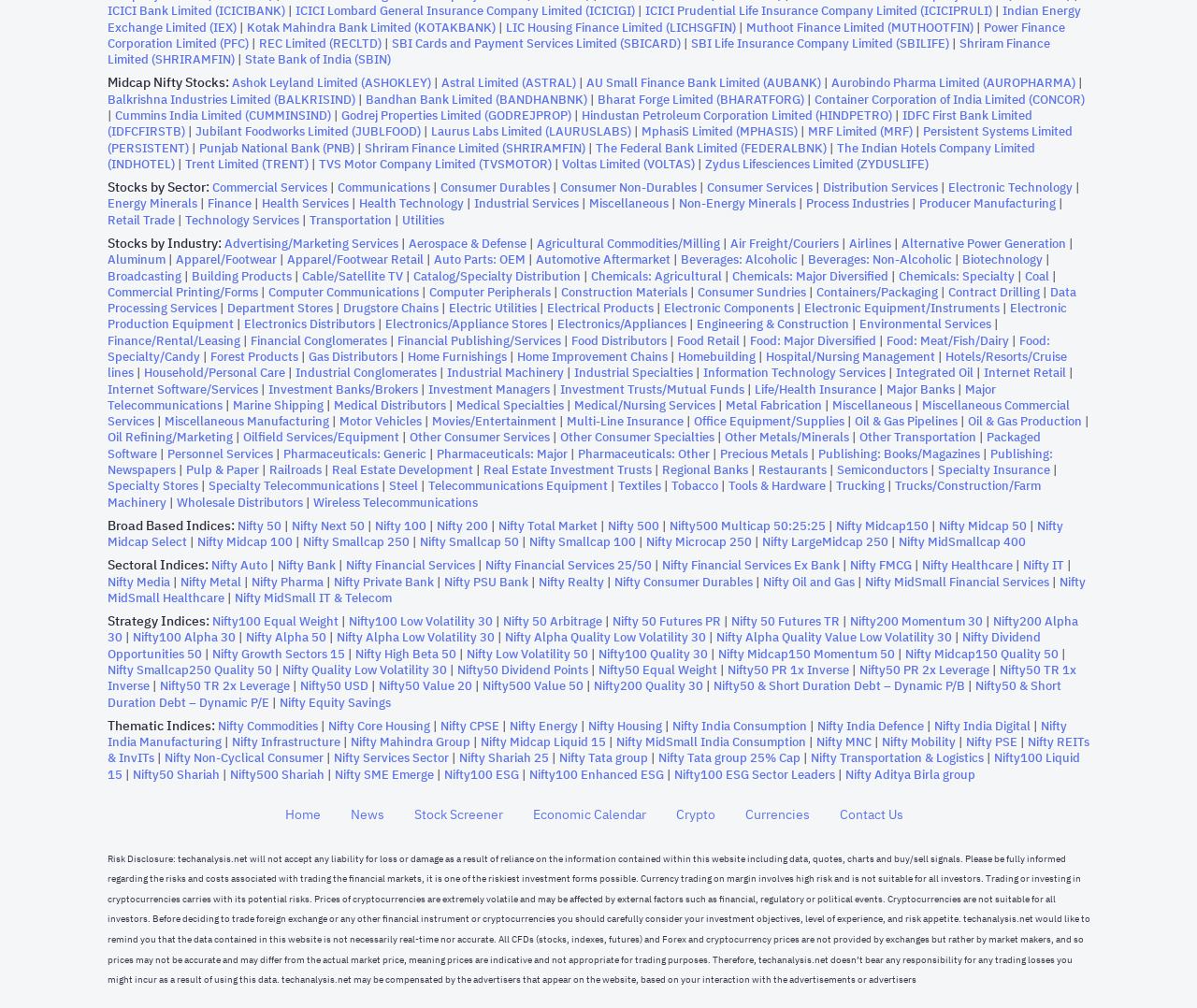Provide a short answer to the following question with just one word or phrase: What is the last stock listed on the webpage?

Utilities